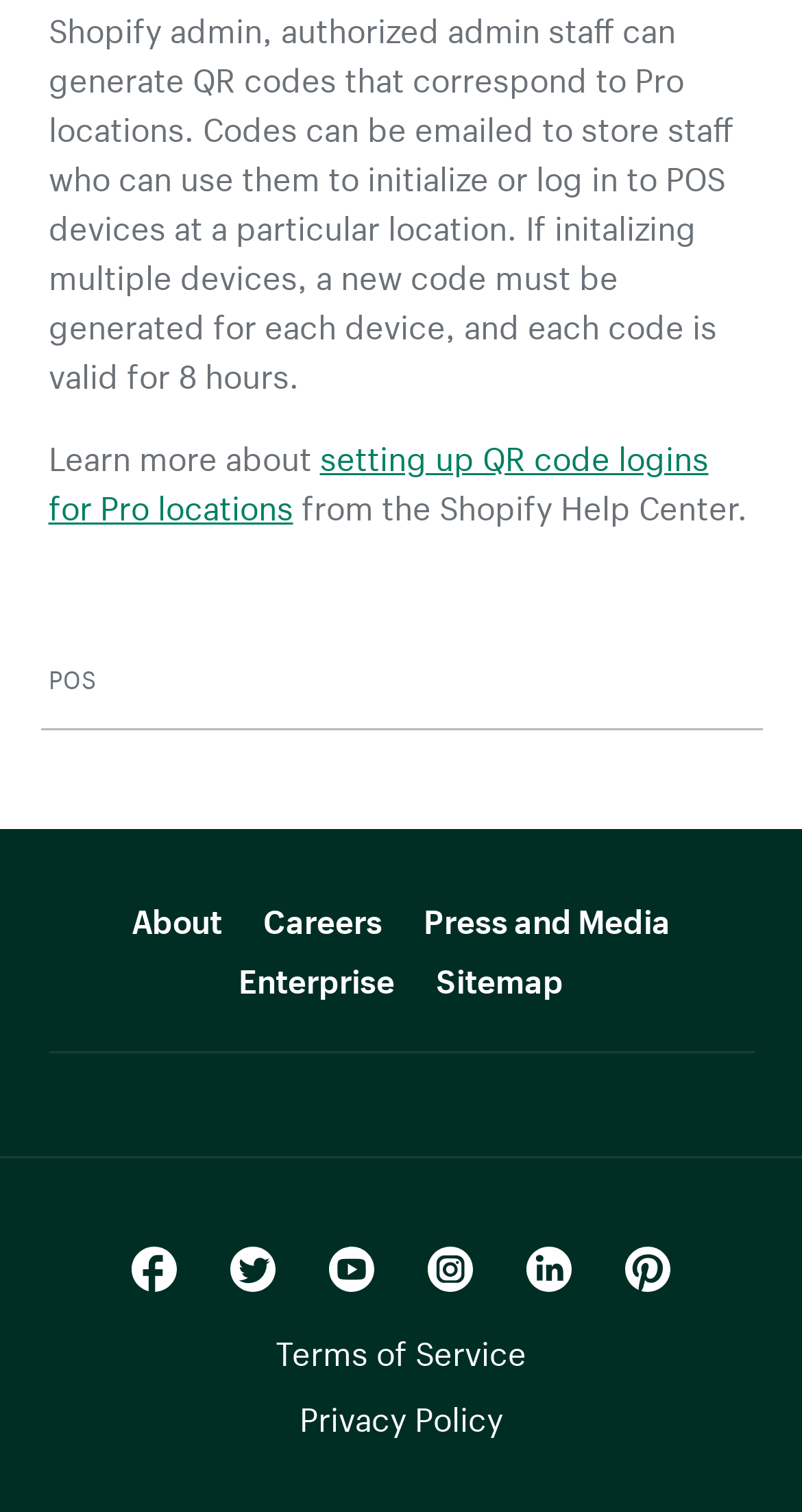Please find the bounding box coordinates of the element that needs to be clicked to perform the following instruction: "Visit LinkedIn". The bounding box coordinates should be four float numbers between 0 and 1, represented as [left, top, right, bottom].

None